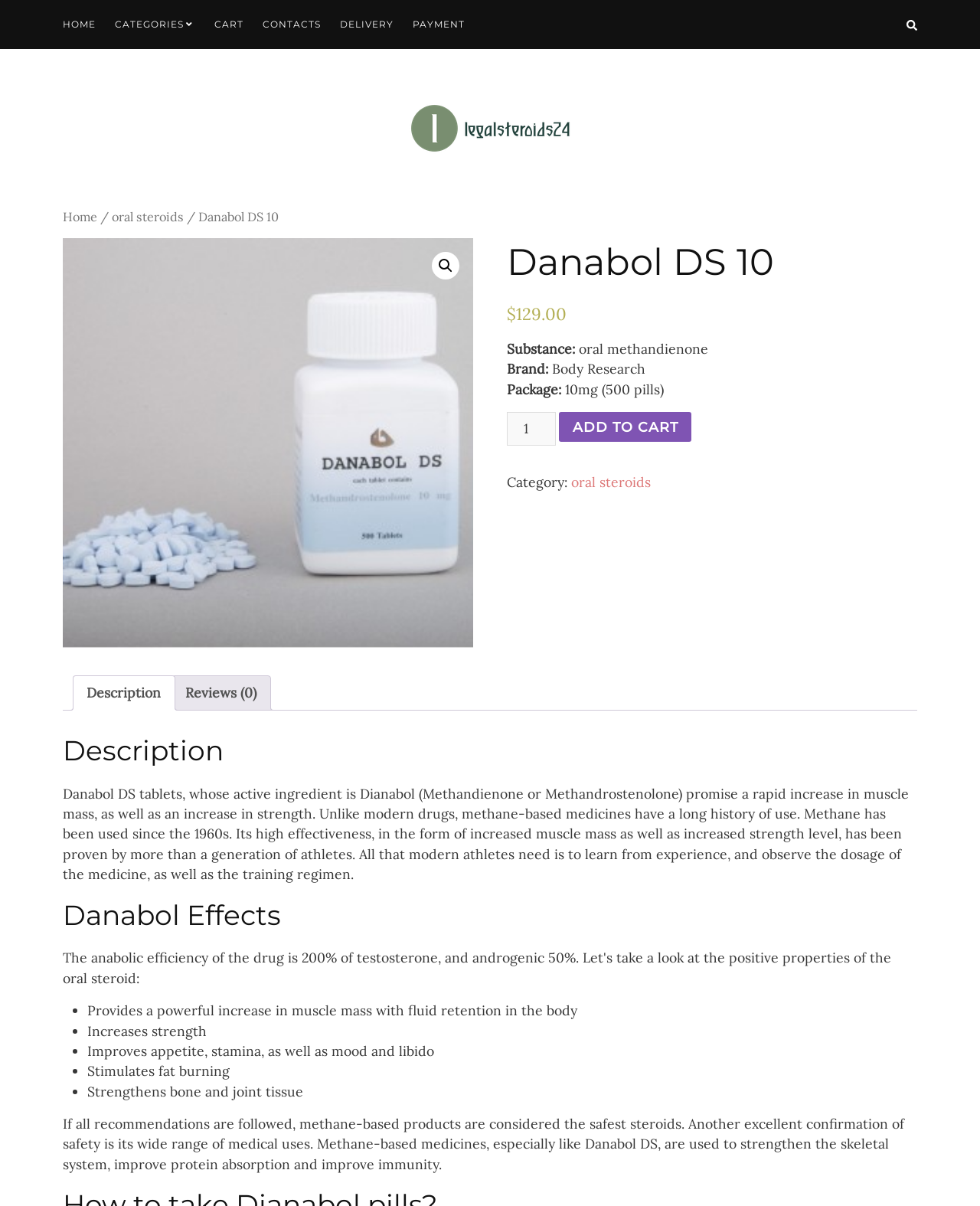Using details from the image, please answer the following question comprehensively:
What is the recommended dosage of Danabol DS 10?

The webpage does not specify the recommended dosage of Danabol DS 10, but it provides information on the product's effects and instructions for taking the drug.